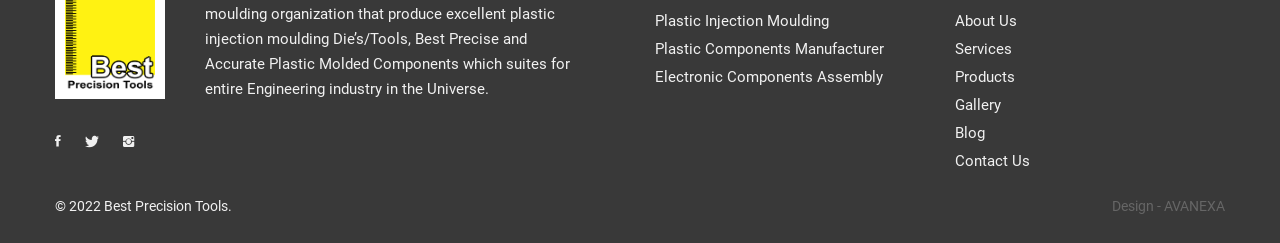Please specify the bounding box coordinates of the clickable region necessary for completing the following instruction: "Check the terms & conditions checkbox". The coordinates must consist of four float numbers between 0 and 1, i.e., [left, top, right, bottom].

None